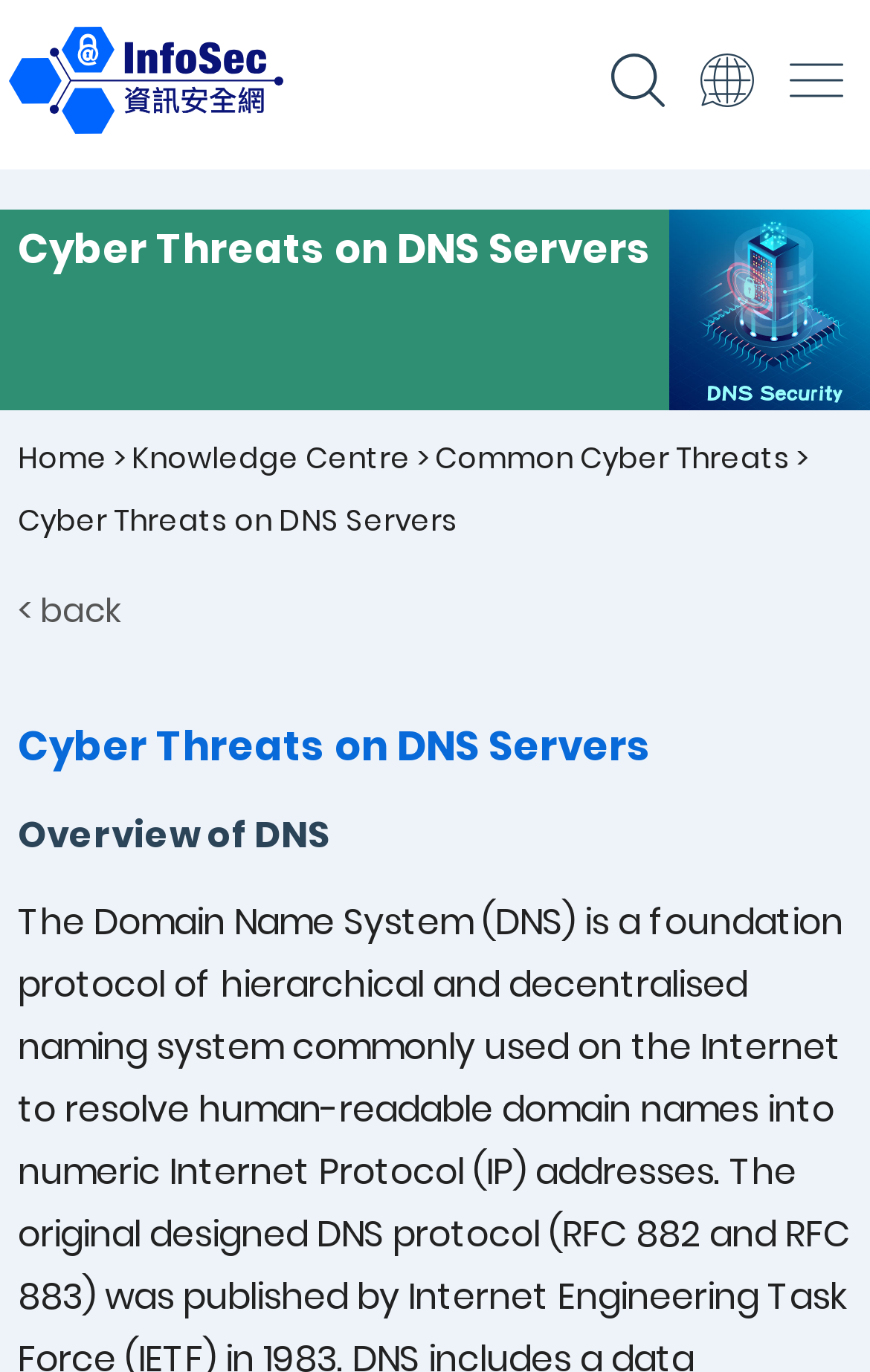Answer briefly with one word or phrase:
What is the text above the 'Home' link?

Cyber Threats on DNS Servers